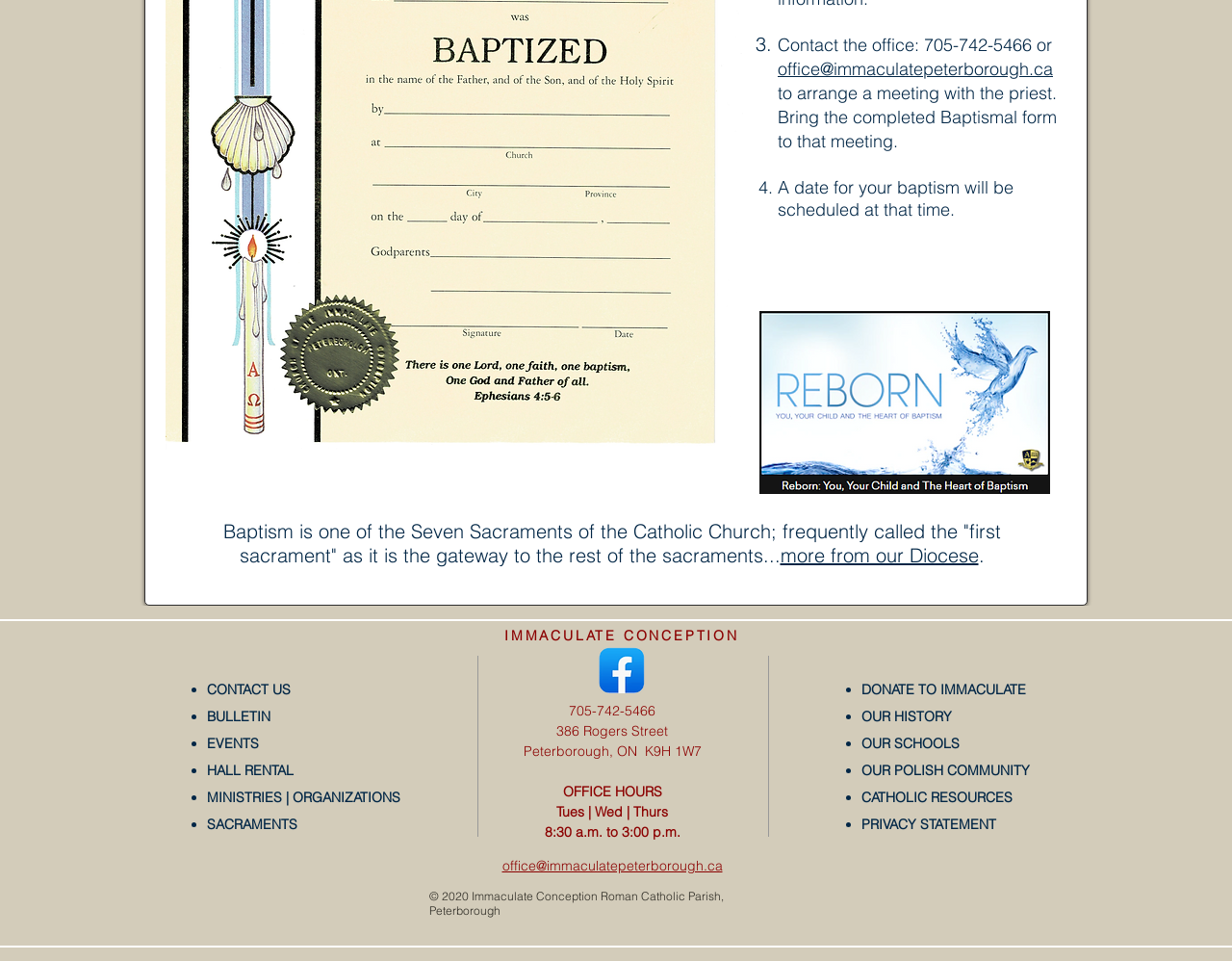Given the following UI element description: "HALL RENTAL", find the bounding box coordinates in the webpage screenshot.

[0.168, 0.793, 0.238, 0.811]